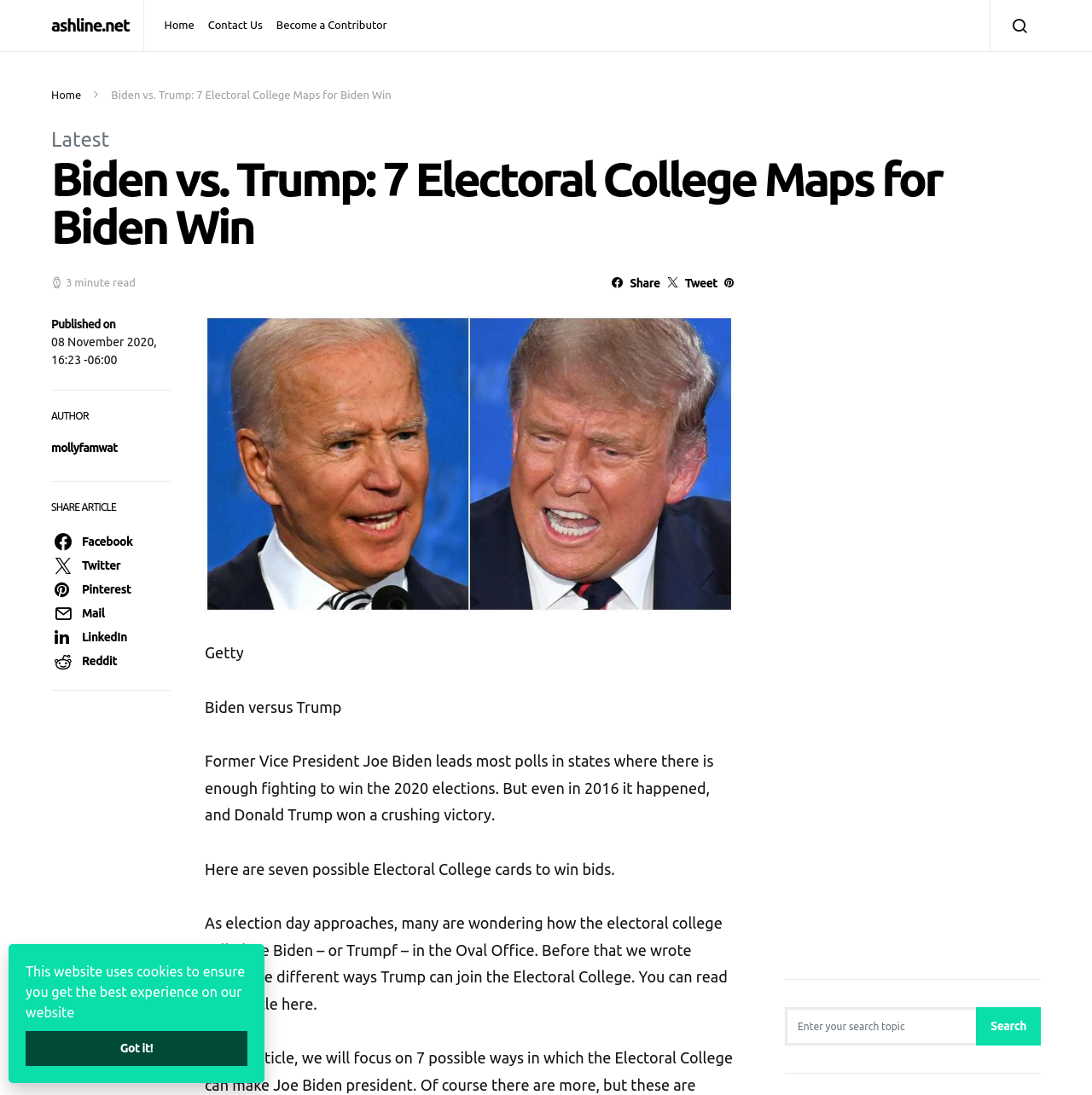Detail the webpage's structure and highlights in your description.

This webpage appears to be a news article or blog post discussing the 2020 US presidential election, specifically the electoral college maps that could lead to a Biden win. 

At the top of the page, there are several links to navigate to different sections of the website, including "Home", "Contact Us", and "Become a Contributor". On the top right, there is a button with an icon. 

Below the navigation links, the title of the article "Biden vs. Trump: 7 Electoral College Maps for Biden Win" is prominently displayed. The article's author, "mollyfamwat", is mentioned below the title, along with the publication date and time. 

The main content of the article is divided into several sections. There is an image with a caption "Getty" and "Biden versus Trump", which is likely a photo of the two presidential candidates. The article text discusses the electoral college maps and how Biden is leading in the polls. 

On the right side of the page, there are several social media links to share the article, including Facebook, Twitter, Pinterest, and more. 

Further down the page, there is an advertisement iframe. Below the advertisement, there is a search bar where users can search for specific topics. 

At the very bottom of the page, there is a heading "DO READ" and a notice about the website using cookies to ensure the best user experience. There is also a "Got it!" button to acknowledge the cookie notice.